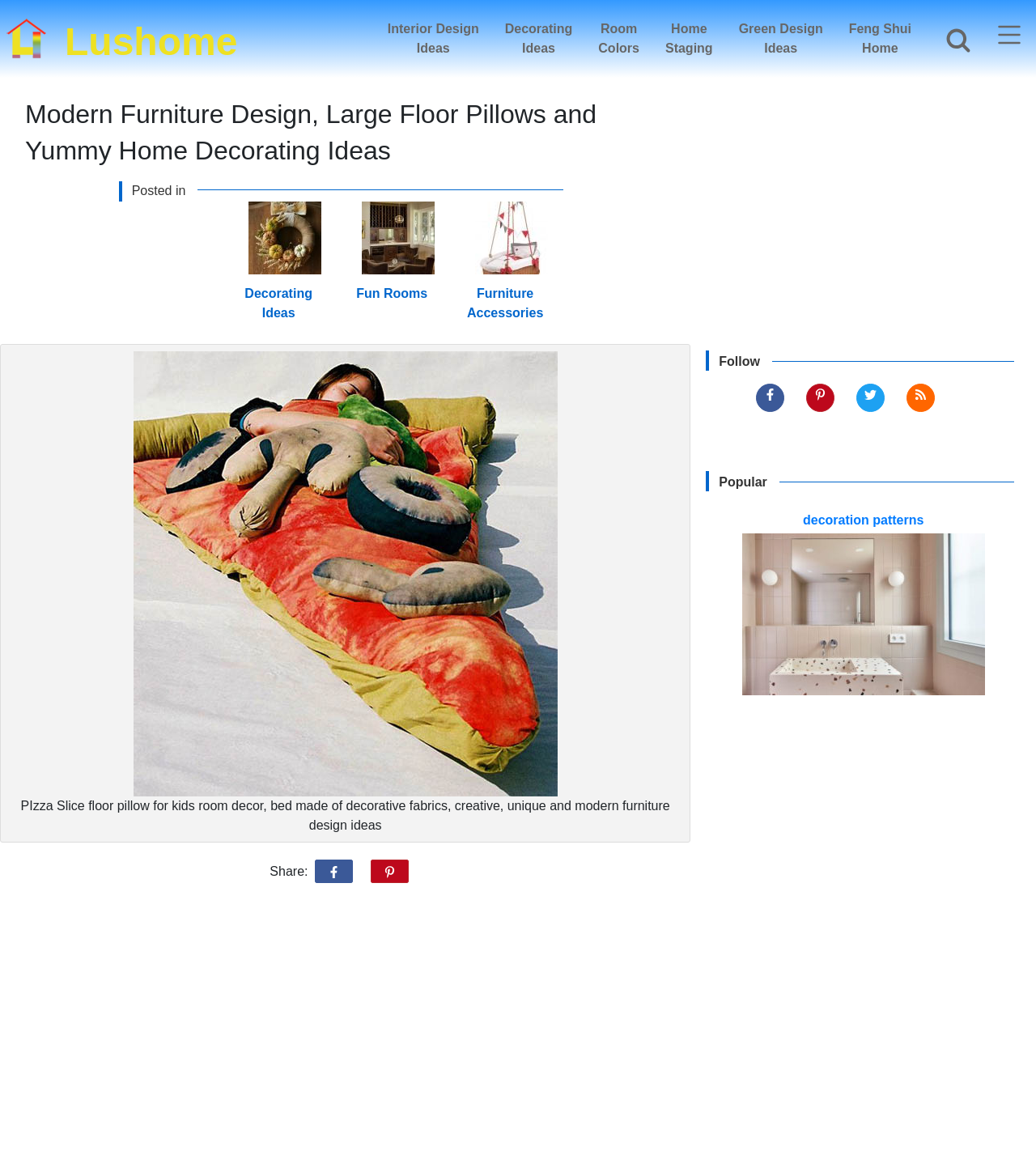Bounding box coordinates are given in the format (top-left x, top-left y, bottom-right x, bottom-right y). All values should be floating point numbers between 0 and 1. Provide the bounding box coordinate for the UI element described as: Green DesignIdeas

[0.701, 0.011, 0.807, 0.056]